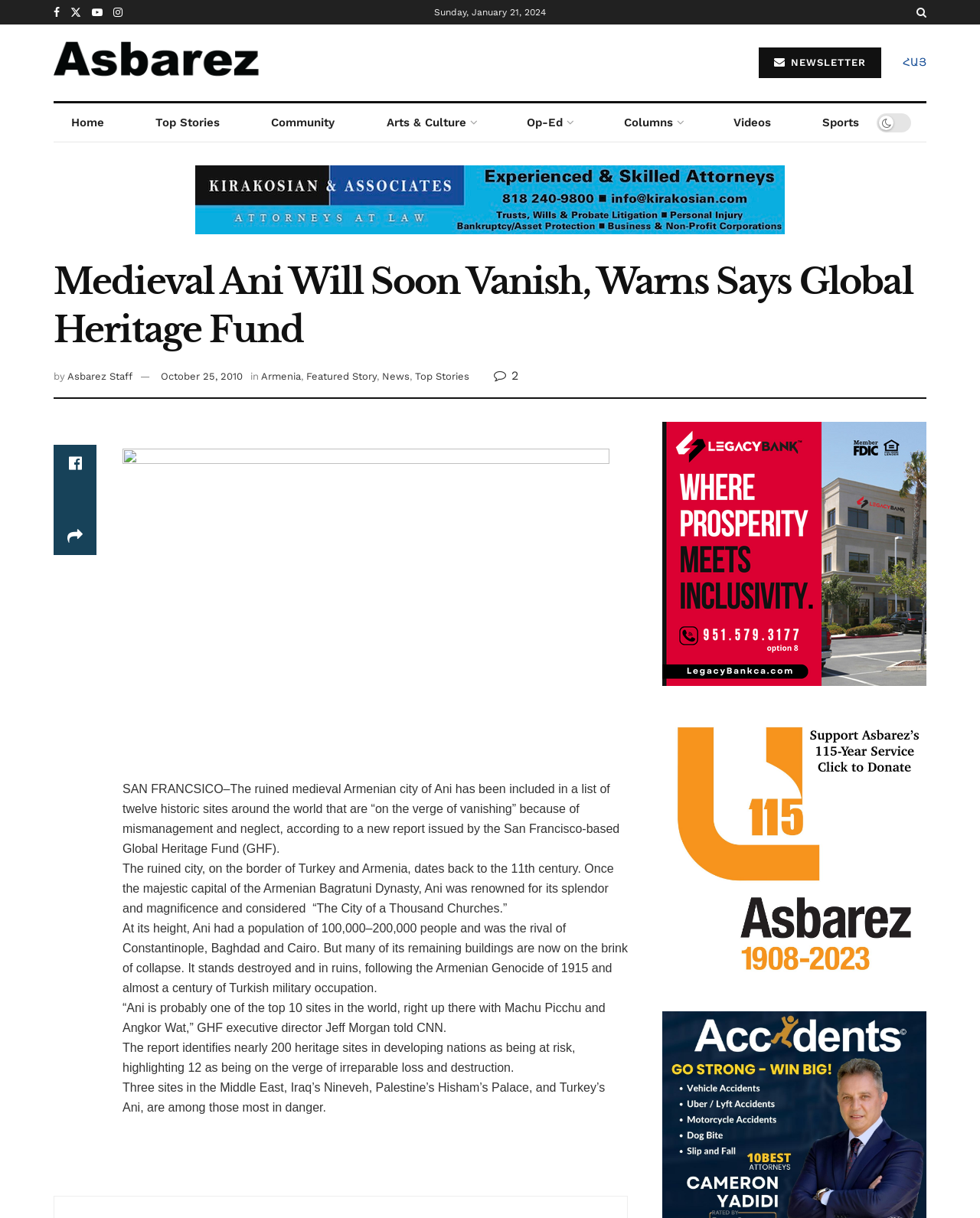Identify and extract the main heading from the webpage.

Medieval Ani Will Soon Vanish, Warns Says Global Heritage Fund